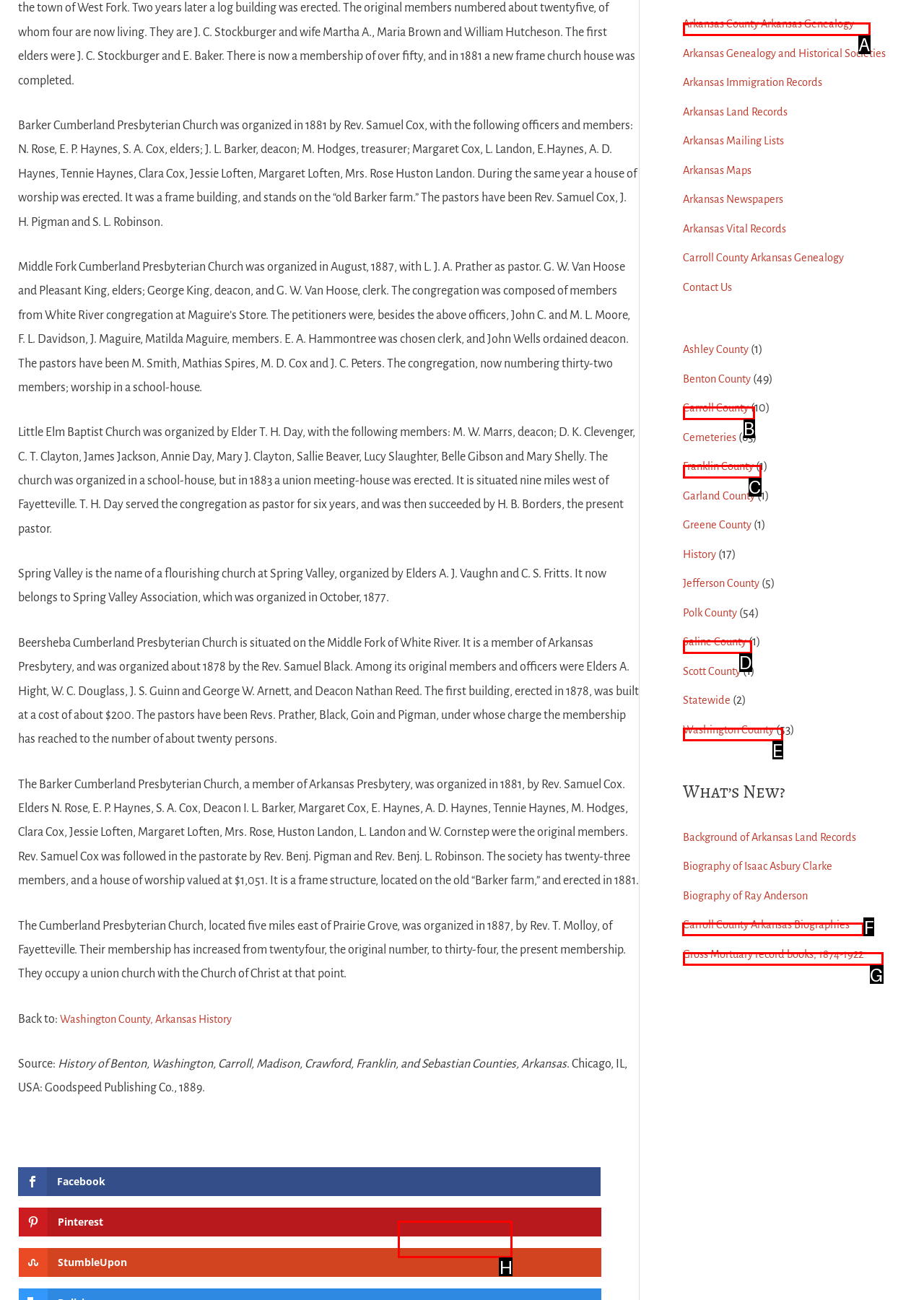Please identify the correct UI element to click for the task: read the article about patient safety in laboratory diagnostics Respond with the letter of the appropriate option.

None